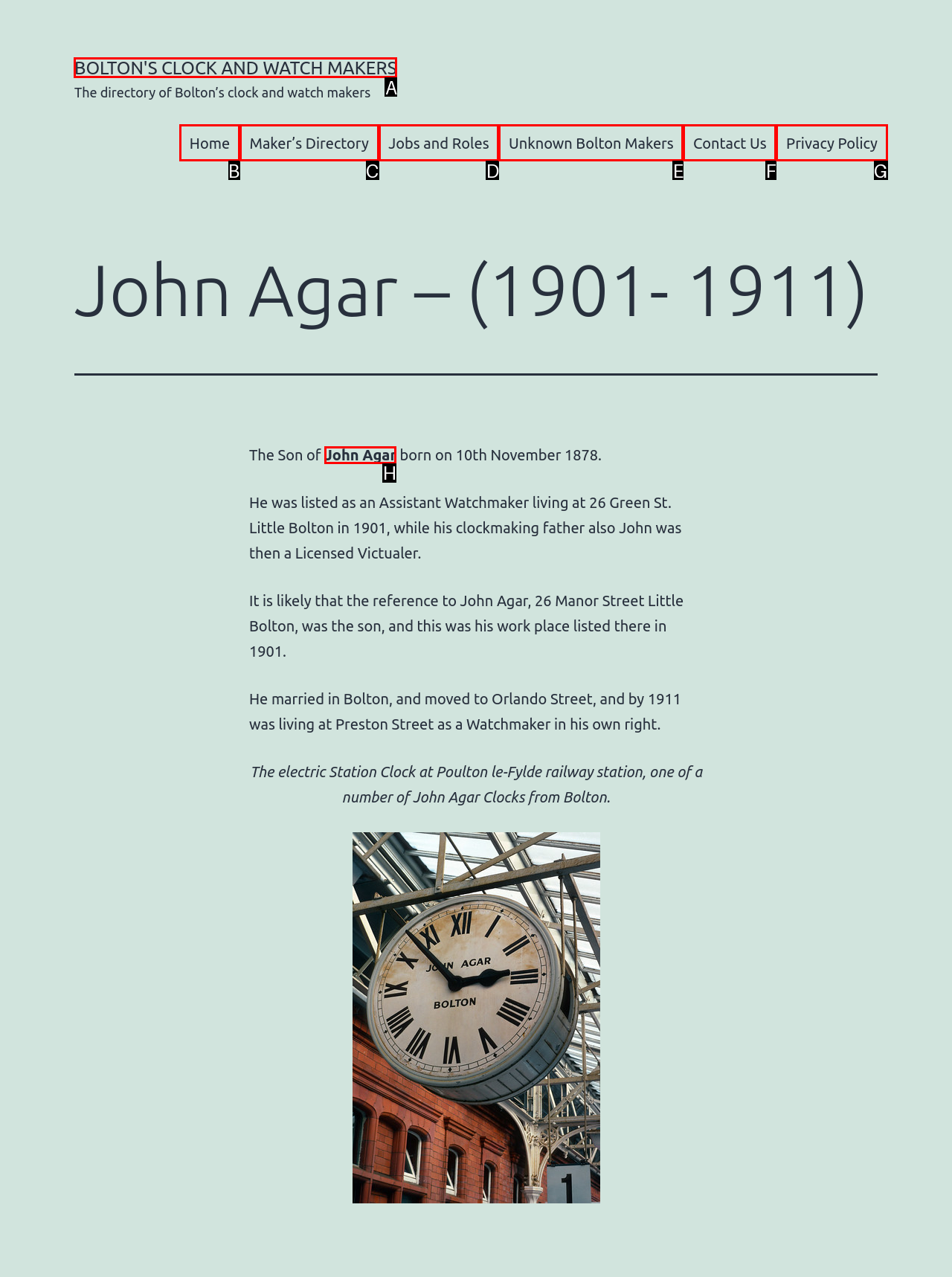For the task: Click the 'BOLTON'S CLOCK AND WATCH MAKERS' link, tell me the letter of the option you should click. Answer with the letter alone.

A